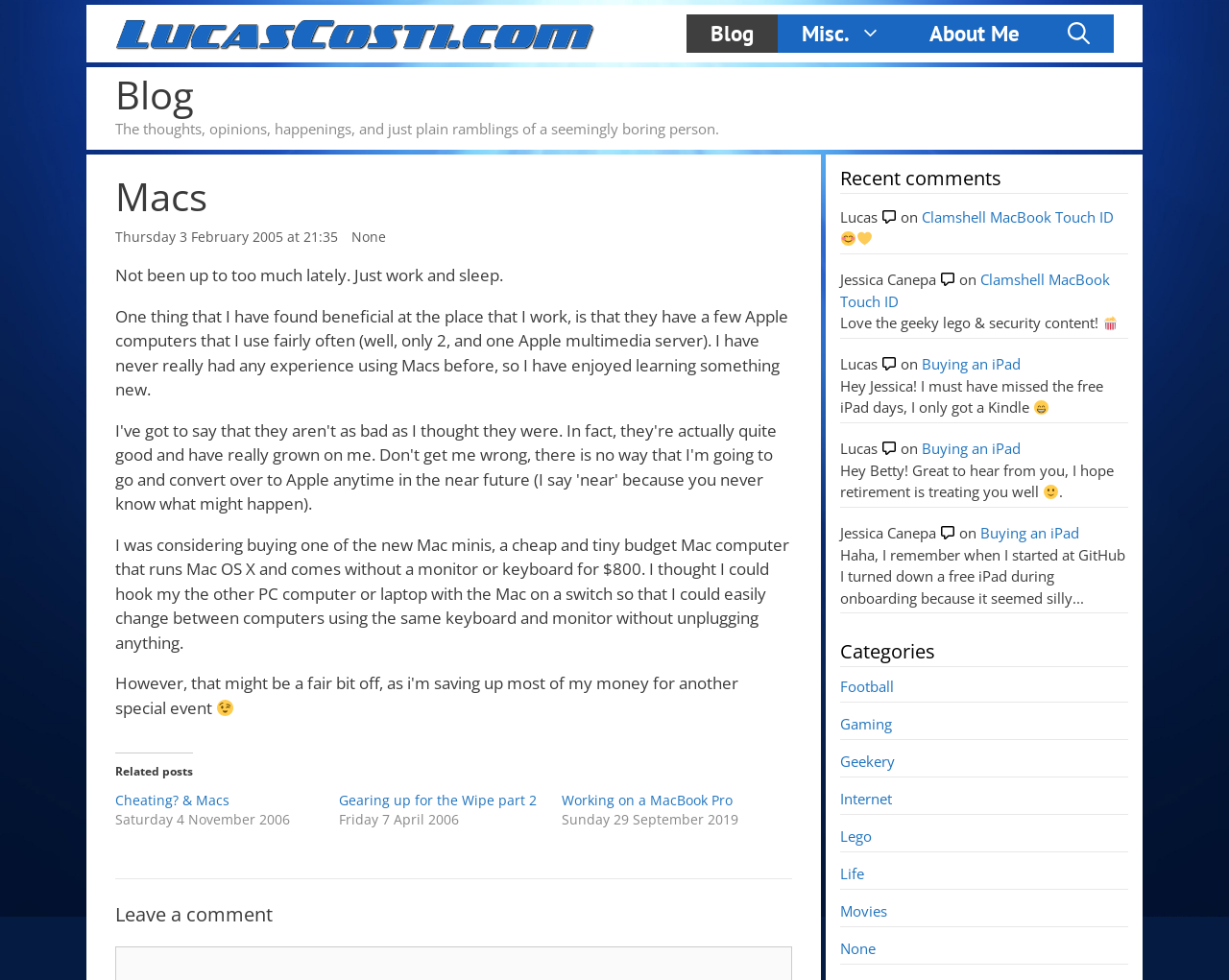Give the bounding box coordinates for this UI element: "Geekery". The coordinates should be four float numbers between 0 and 1, arranged as [left, top, right, bottom].

[0.684, 0.767, 0.728, 0.786]